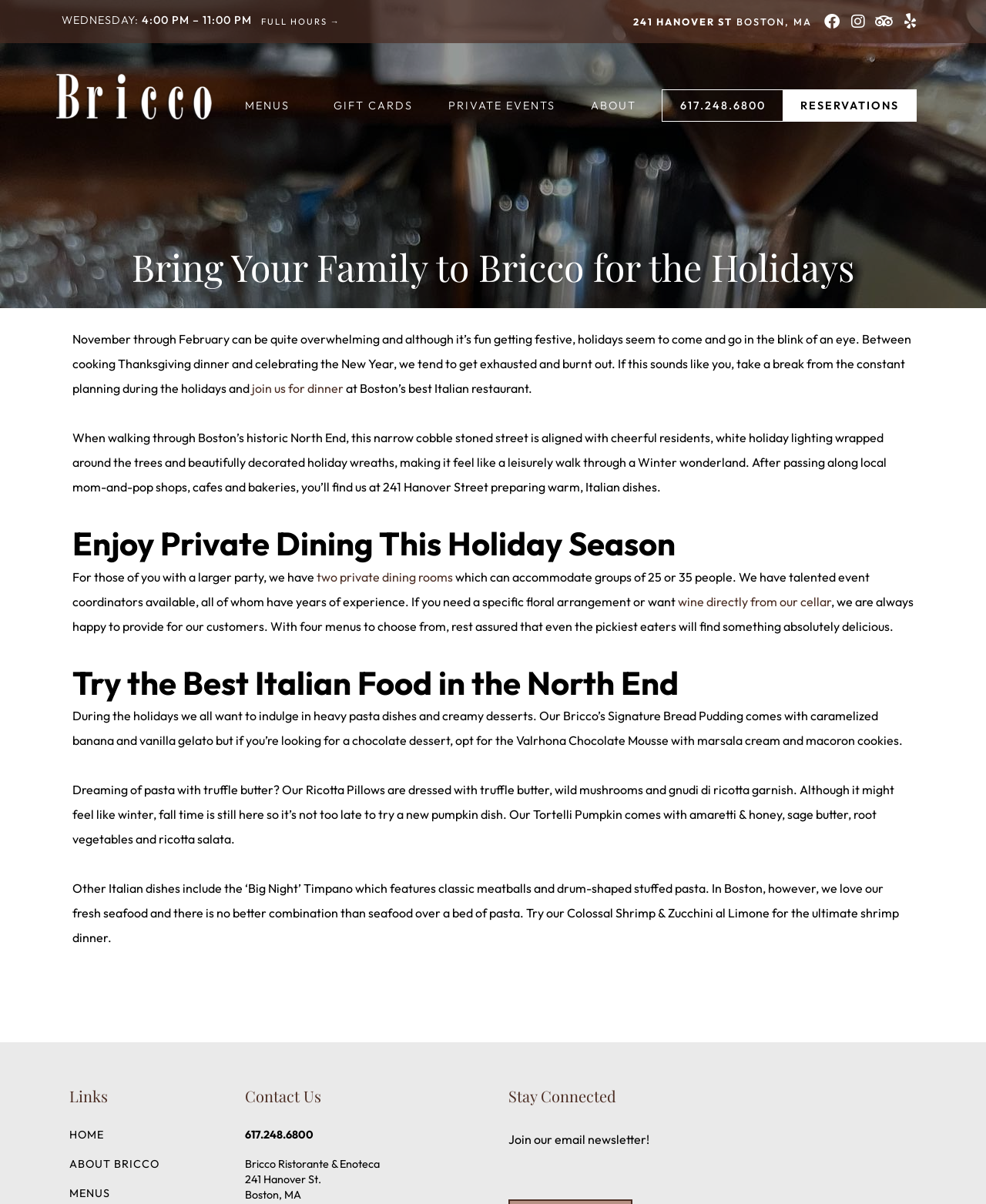Highlight the bounding box coordinates of the element that should be clicked to carry out the following instruction: "Explore MENUS". The coordinates must be given as four float numbers ranging from 0 to 1, i.e., [left, top, right, bottom].

[0.231, 0.074, 0.32, 0.101]